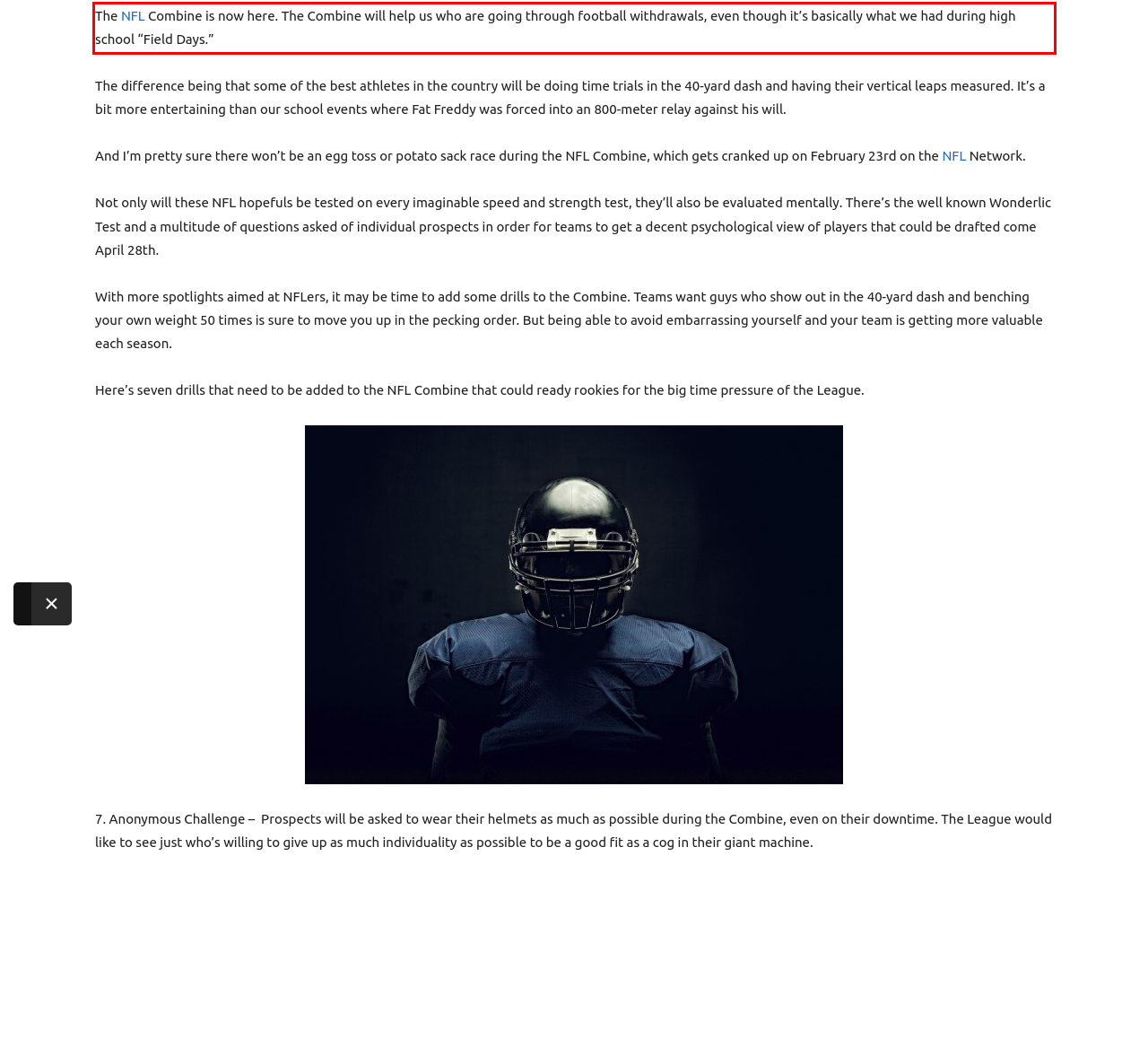With the provided screenshot of a webpage, locate the red bounding box and perform OCR to extract the text content inside it.

The NFL Combine is now here. The Combine will help us who are going through football withdrawals, even though it’s basically what we had during high school “Field Days.”